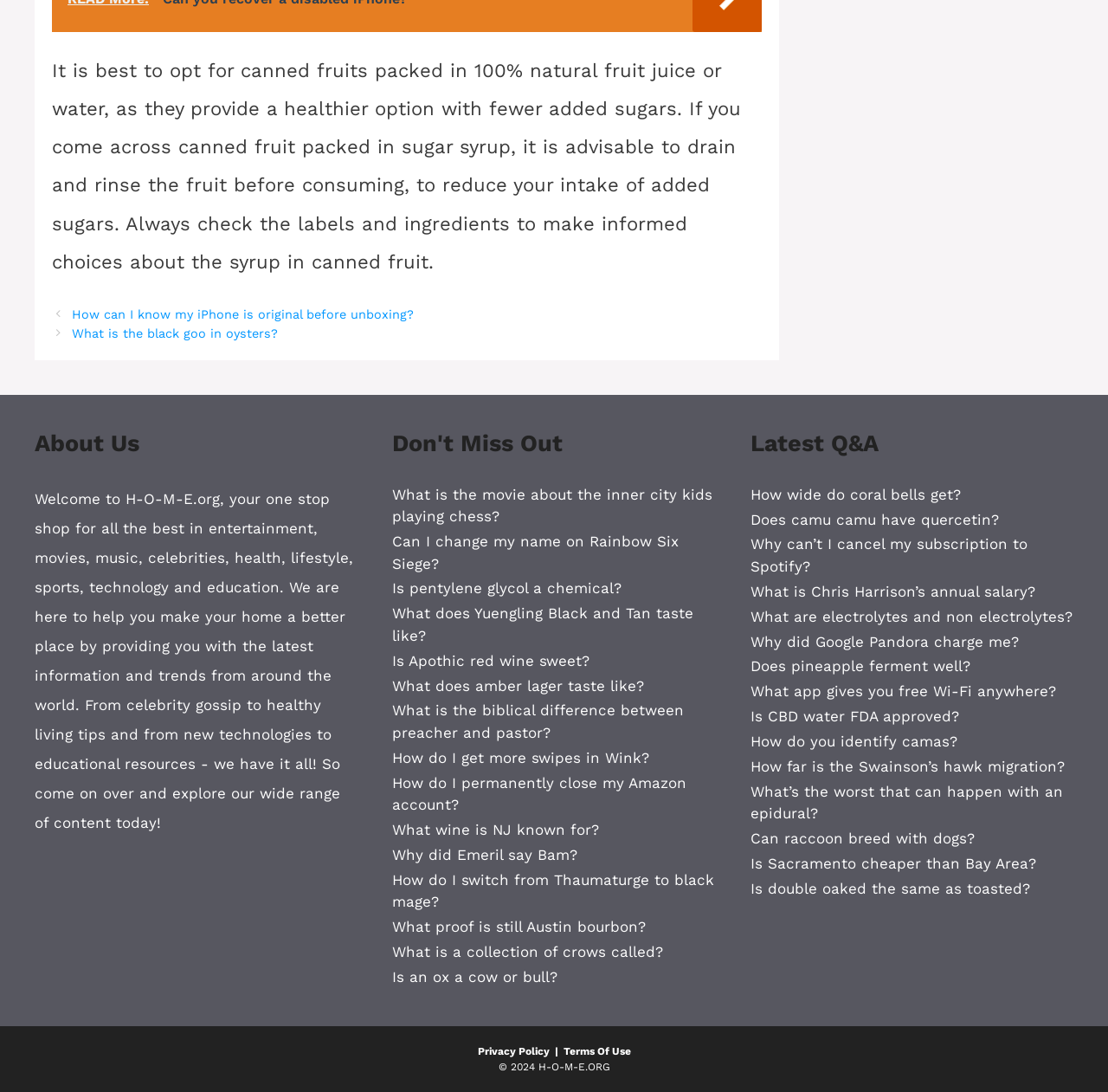Predict the bounding box coordinates for the UI element described as: "Privacy Policy". The coordinates should be four float numbers between 0 and 1, presented as [left, top, right, bottom].

[0.431, 0.957, 0.496, 0.968]